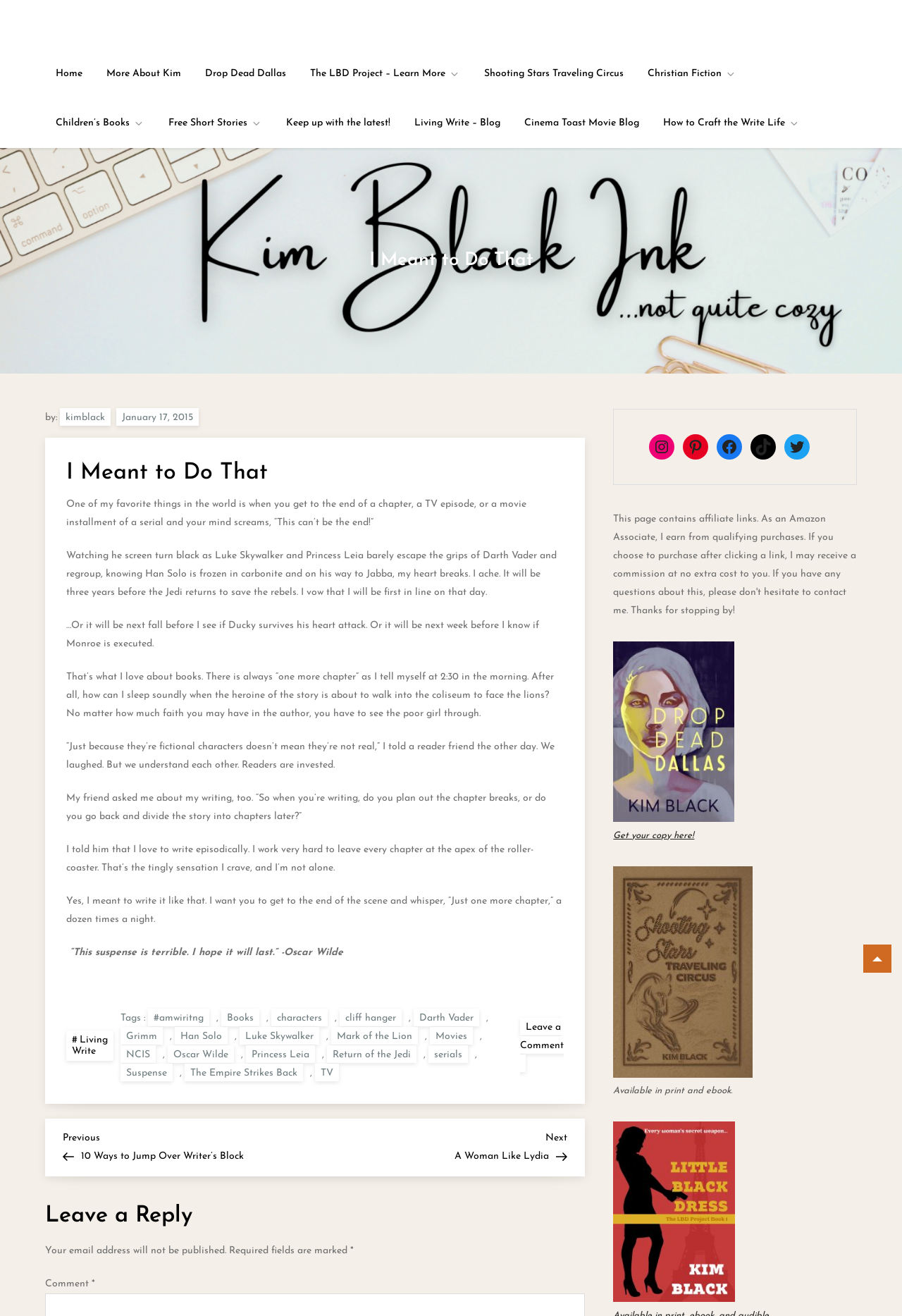What is the quote at the end of the article?
Answer the question in a detailed and comprehensive manner.

The quote at the end of the article is 'This suspense is terrible. I hope it will last.' which is attributed to Oscar Wilde.